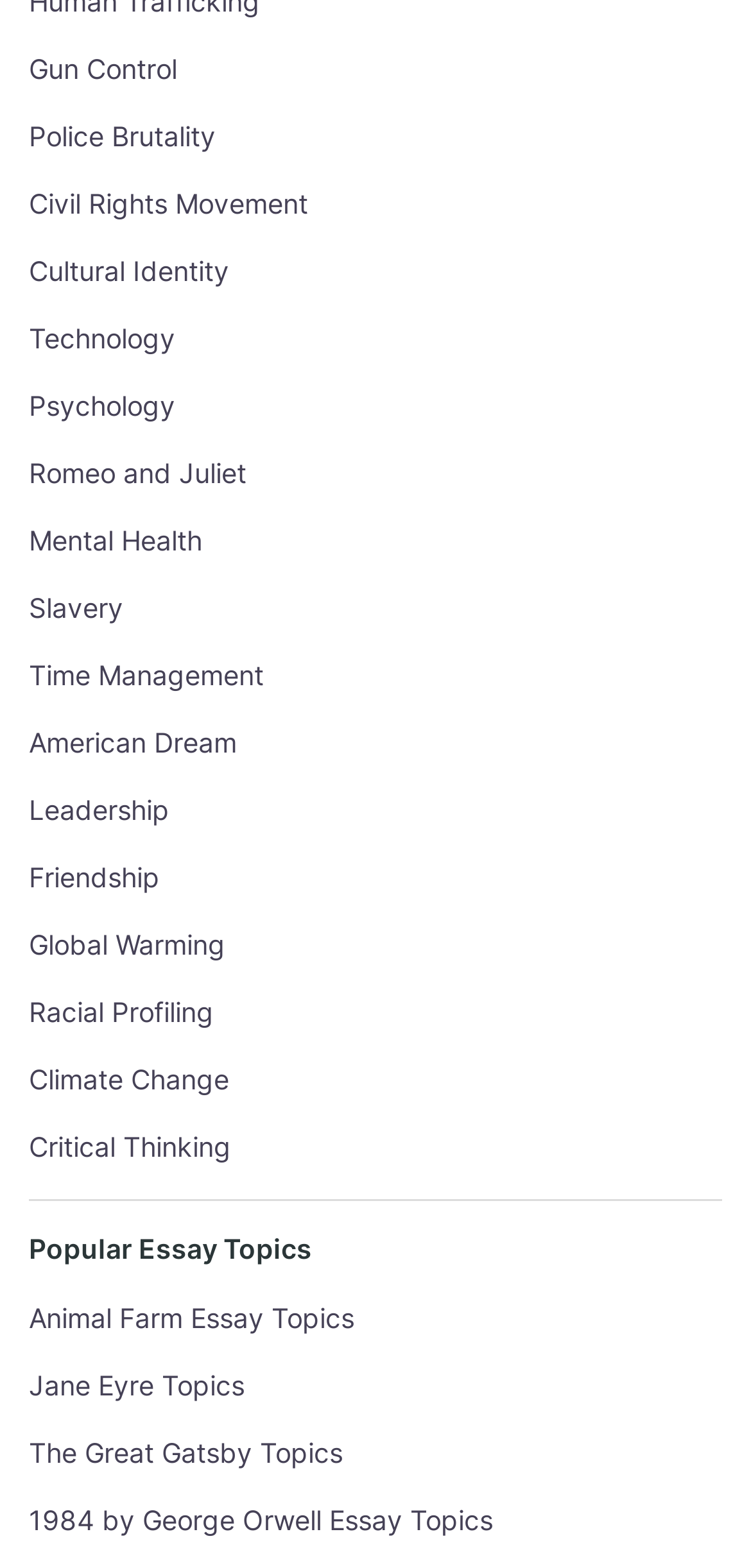Please provide a short answer using a single word or phrase for the question:
What is the last topic listed on the webpage?

1984 by George Orwell Essay Topics